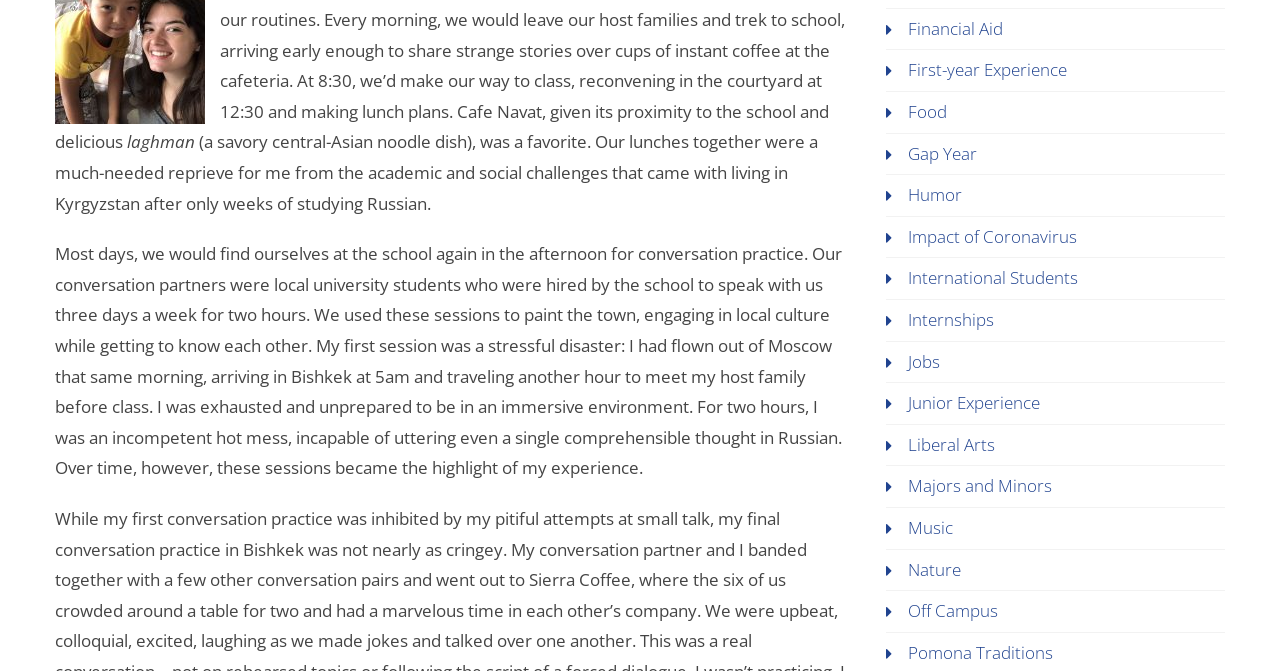What is the author's favorite Central-Asian noodle dish?
Please provide a comprehensive answer based on the information in the image.

The author mentions that 'laghman, a savory central-Asian noodle dish, was a favorite' in the text, indicating that laghman is the author's favorite Central-Asian noodle dish.